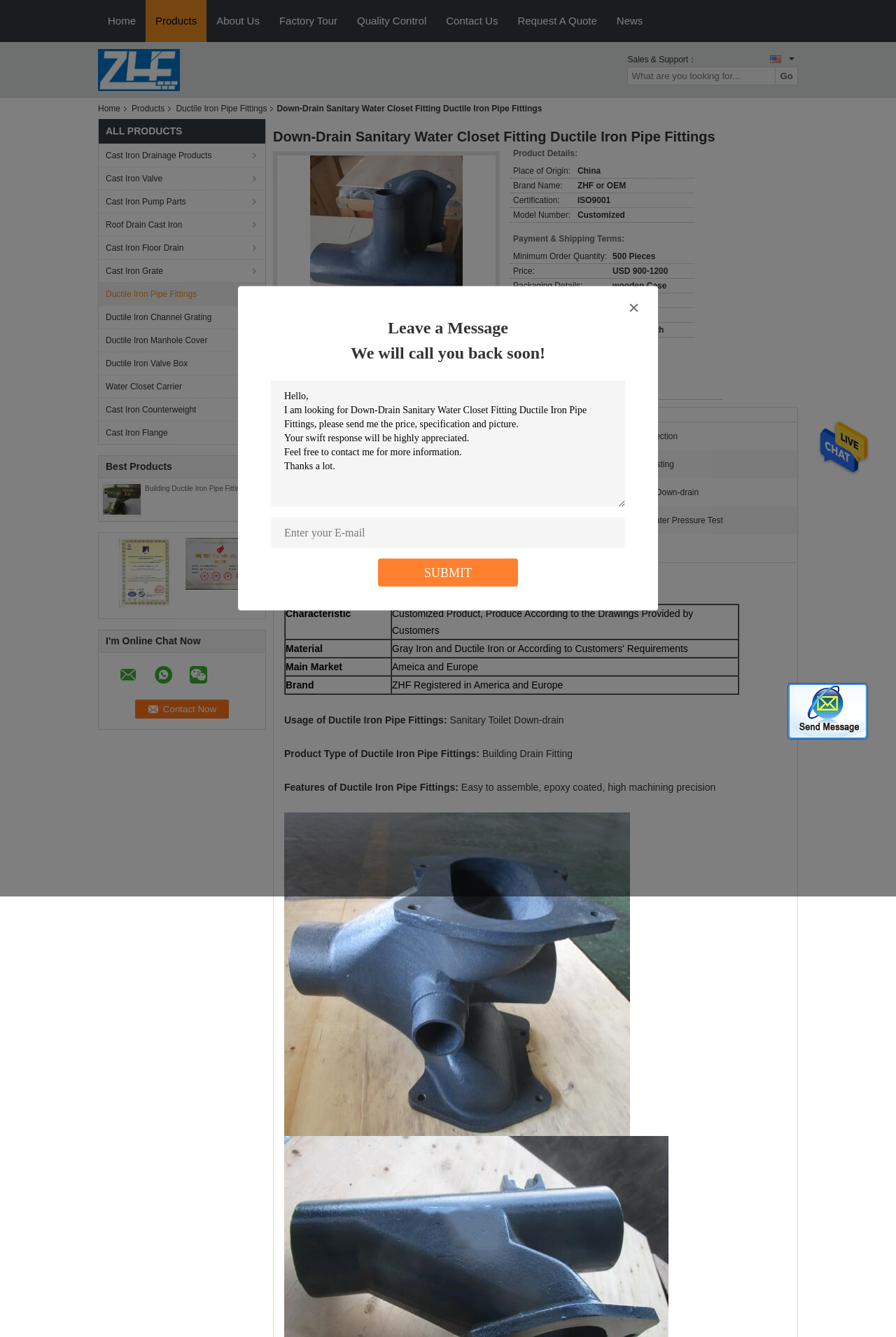Refer to the image and provide an in-depth answer to the question: 
What type of product is featured on this webpage?

Based on the webpage content, specifically the heading 'Down-Drain Sanitary Water Closet Fitting Ductile Iron Pipe Fittings' and the links 'Ductile Iron Pipe Fittings' and 'Cast Iron Drainage Products', it is clear that the webpage is featuring Ductile Iron Pipe Fittings as the main product.